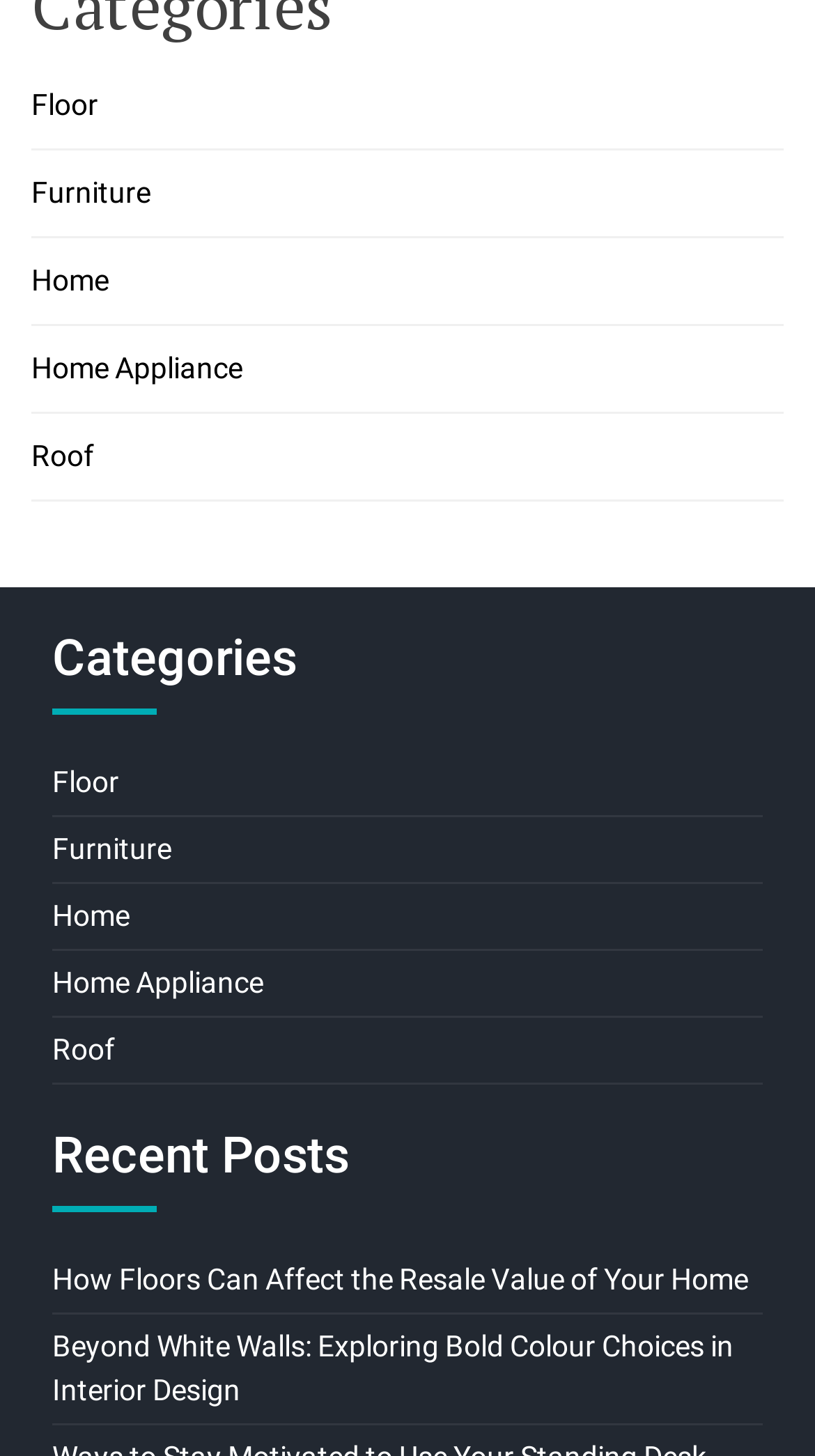How many recent posts are listed?
Carefully analyze the image and provide a thorough answer to the question.

I counted the number of links under the 'Recent Posts' heading, which are 'How Floors Can Affect the Resale Value of Your Home' and 'Beyond White Walls: Exploring Bold Colour Choices in Interior Design', totaling 2 recent posts.